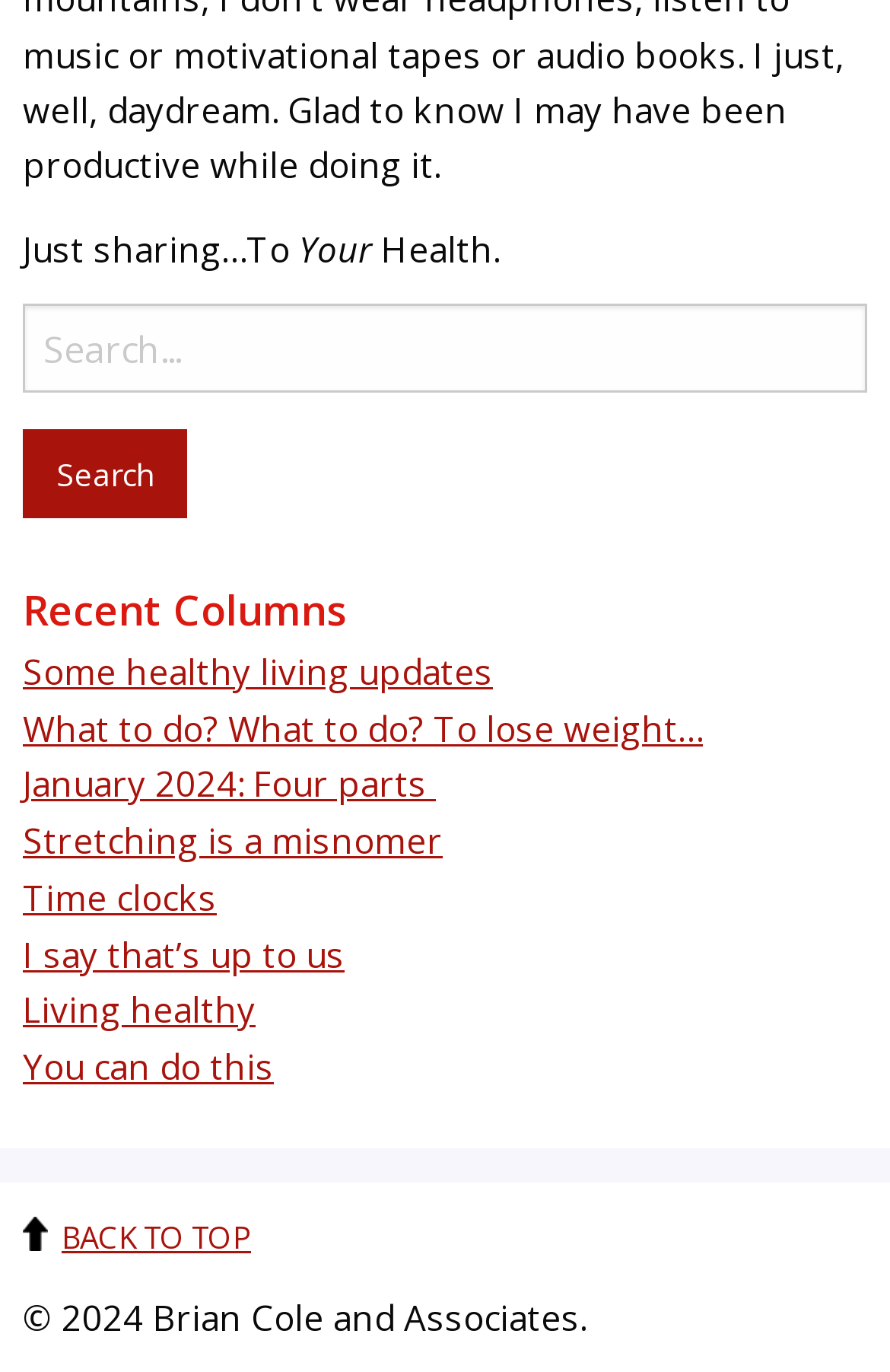What is the first link in the 'Recent Columns' section?
Based on the visual details in the image, please answer the question thoroughly.

The first link in the 'Recent Columns' section is located at the top of the list, and its title is 'Some healthy living updates'. This link is likely to be a recent article or column published on the website.